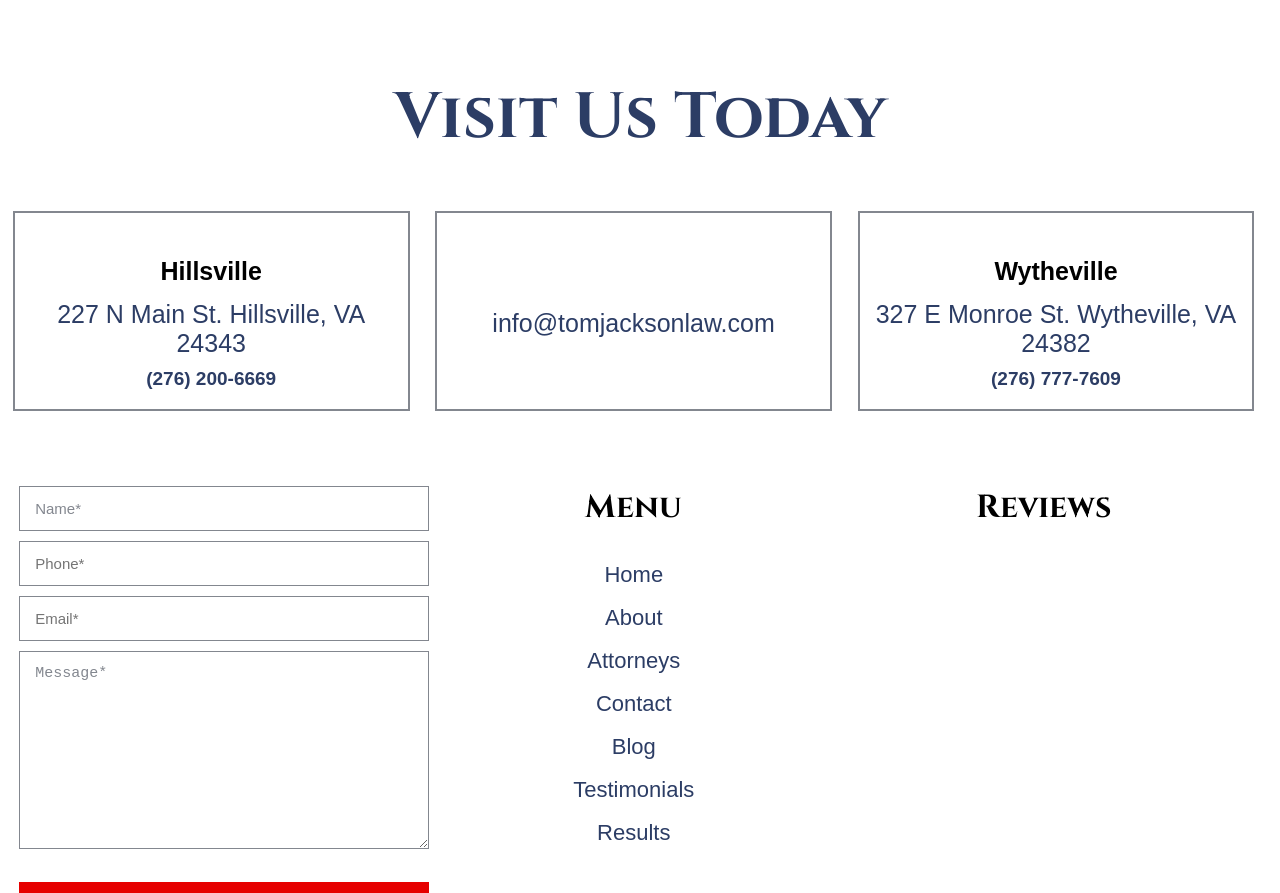Identify the bounding box coordinates for the region to click in order to carry out this instruction: "view the Wytheville location". Provide the coordinates using four float numbers between 0 and 1, formatted as [left, top, right, bottom].

[0.777, 0.288, 0.873, 0.32]